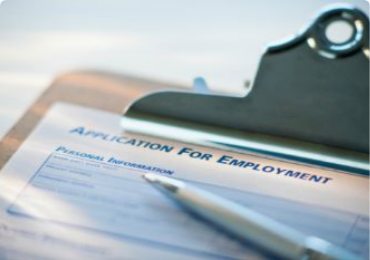Explain in detail what you see in the image.

The image features a close-up view of a clipboard holding an "Application For Employment" form. The form prominently displays the title "APPLICATION FOR EMPLOYMENT" in bold, blue letters, highlighting its purpose. Below the title, there is a section labeled "Personal Information," indicating that the form is designed for individuals to provide essential details as part of the job application process. A sleek pen rests beside the clipboard, suggesting readiness for the applicant to fill out the application. The background is softly blurred, creating a professional and focused atmosphere suitable for employment-related tasks. This image embodies the essential step for job seekers in their pursuit of career opportunities, particularly as depicted in the context of the AUCC Career Services.